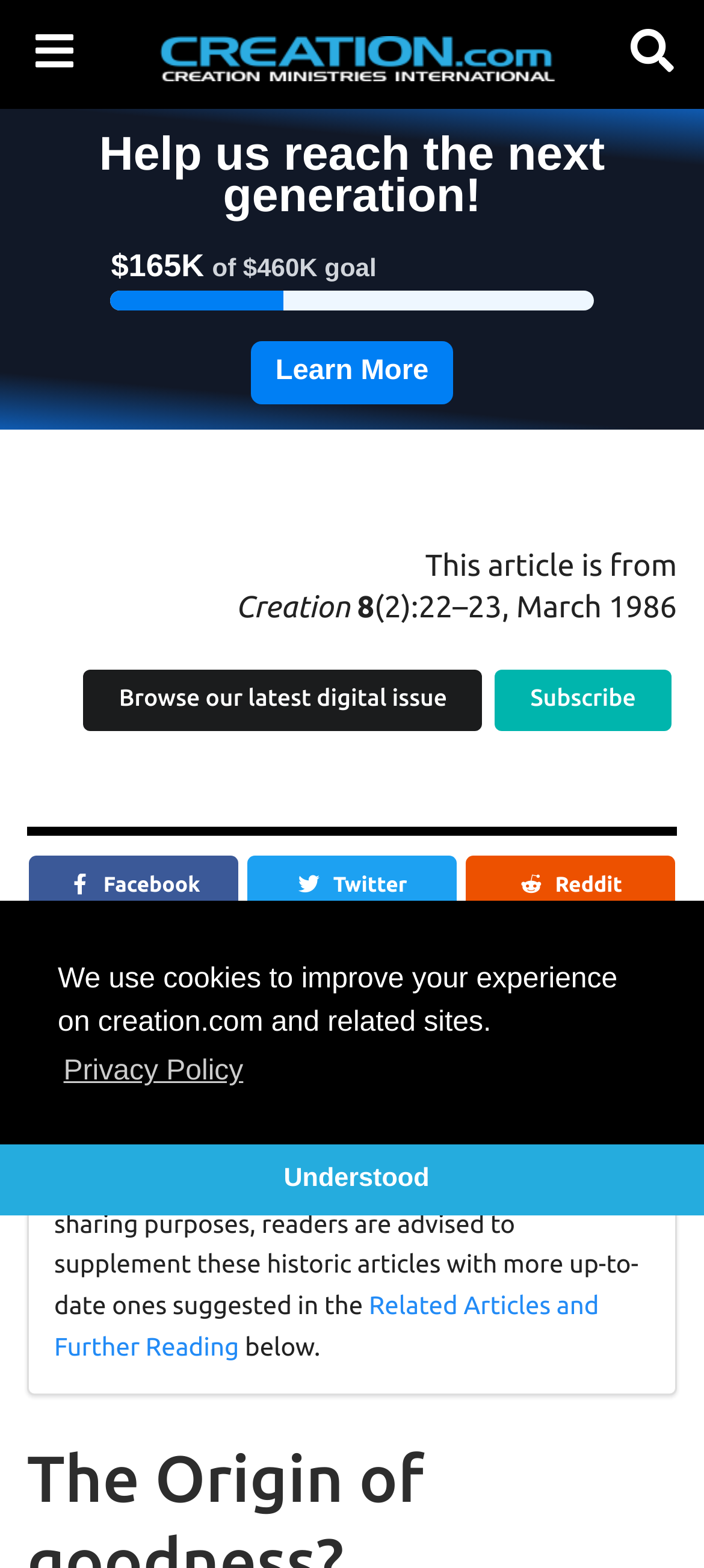Can you find the bounding box coordinates for the element to click on to achieve the instruction: "View Roomba 675 details"?

None